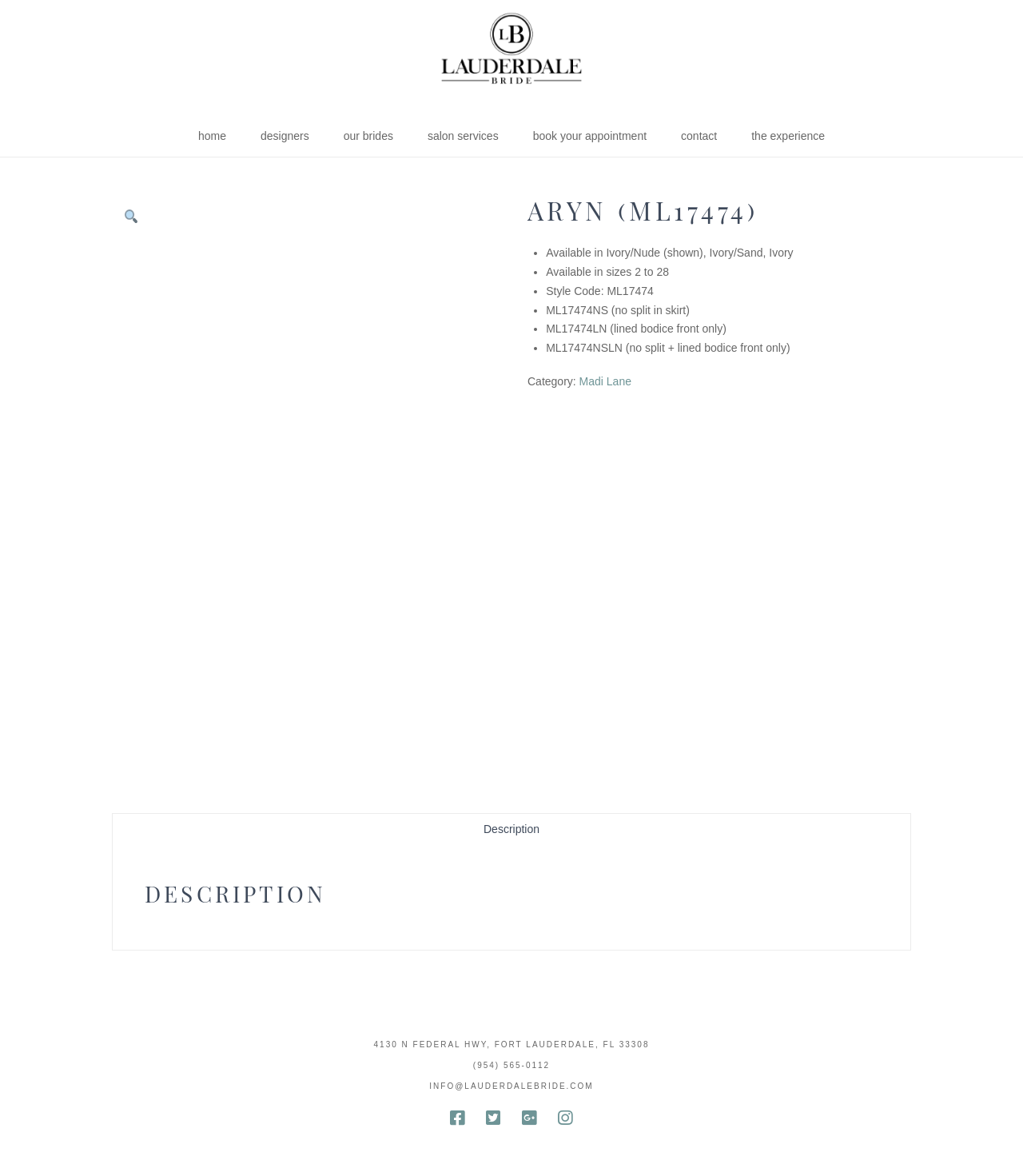Calculate the bounding box coordinates for the UI element based on the following description: "book your appointment". Ensure the coordinates are four float numbers between 0 and 1, i.e., [left, top, right, bottom].

[0.504, 0.082, 0.649, 0.133]